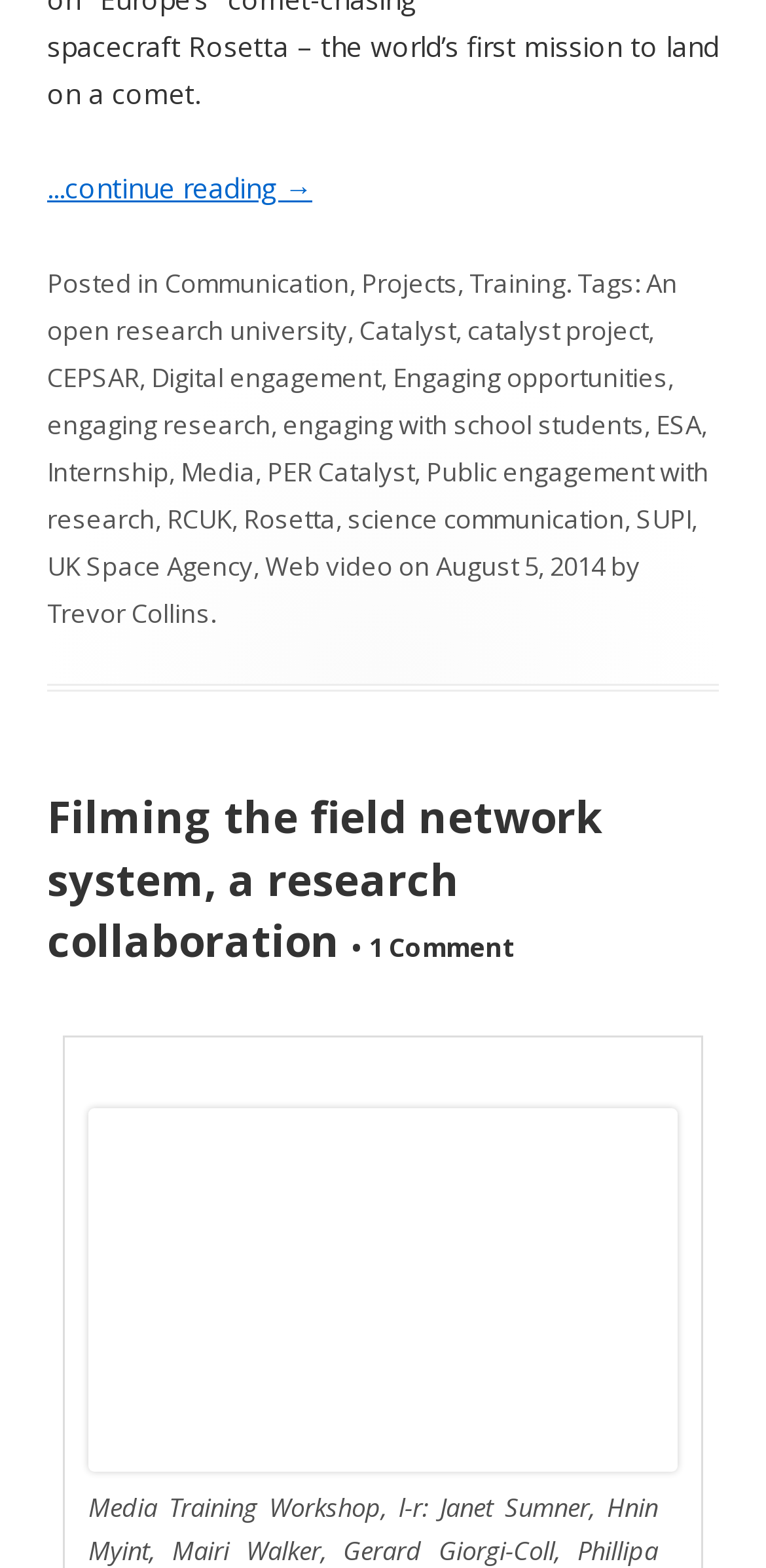Determine the bounding box coordinates of the section to be clicked to follow the instruction: "Click the 'Log in' button". The coordinates should be given as four float numbers between 0 and 1, formatted as [left, top, right, bottom].

None